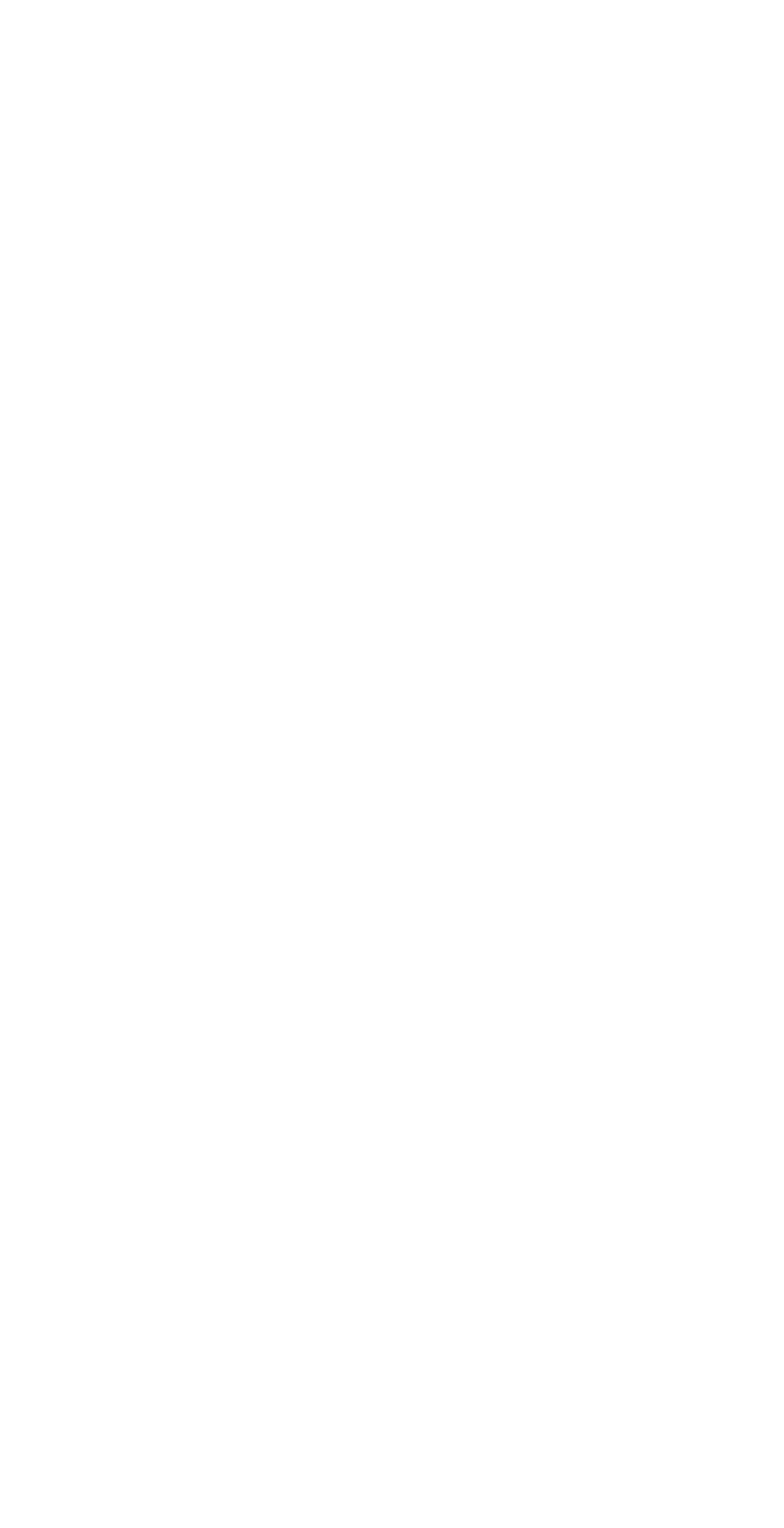Locate the bounding box coordinates of the element you need to click to accomplish the task described by this instruction: "Explore the image gallery".

[0.038, 0.412, 0.3, 0.433]